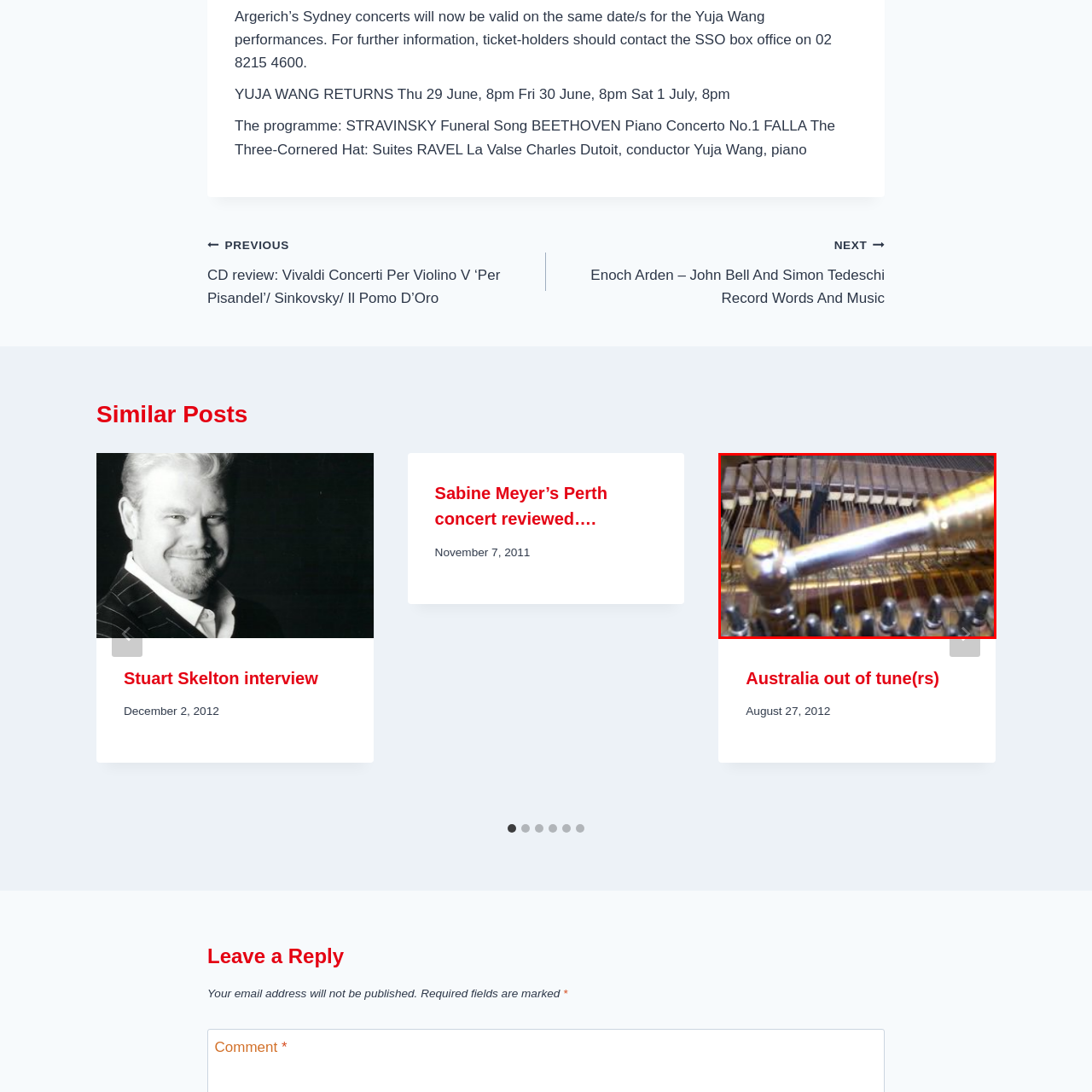Look closely at the image surrounded by the red box, What is the purpose of the tuning rod? Give your answer as a single word or phrase.

Sound production